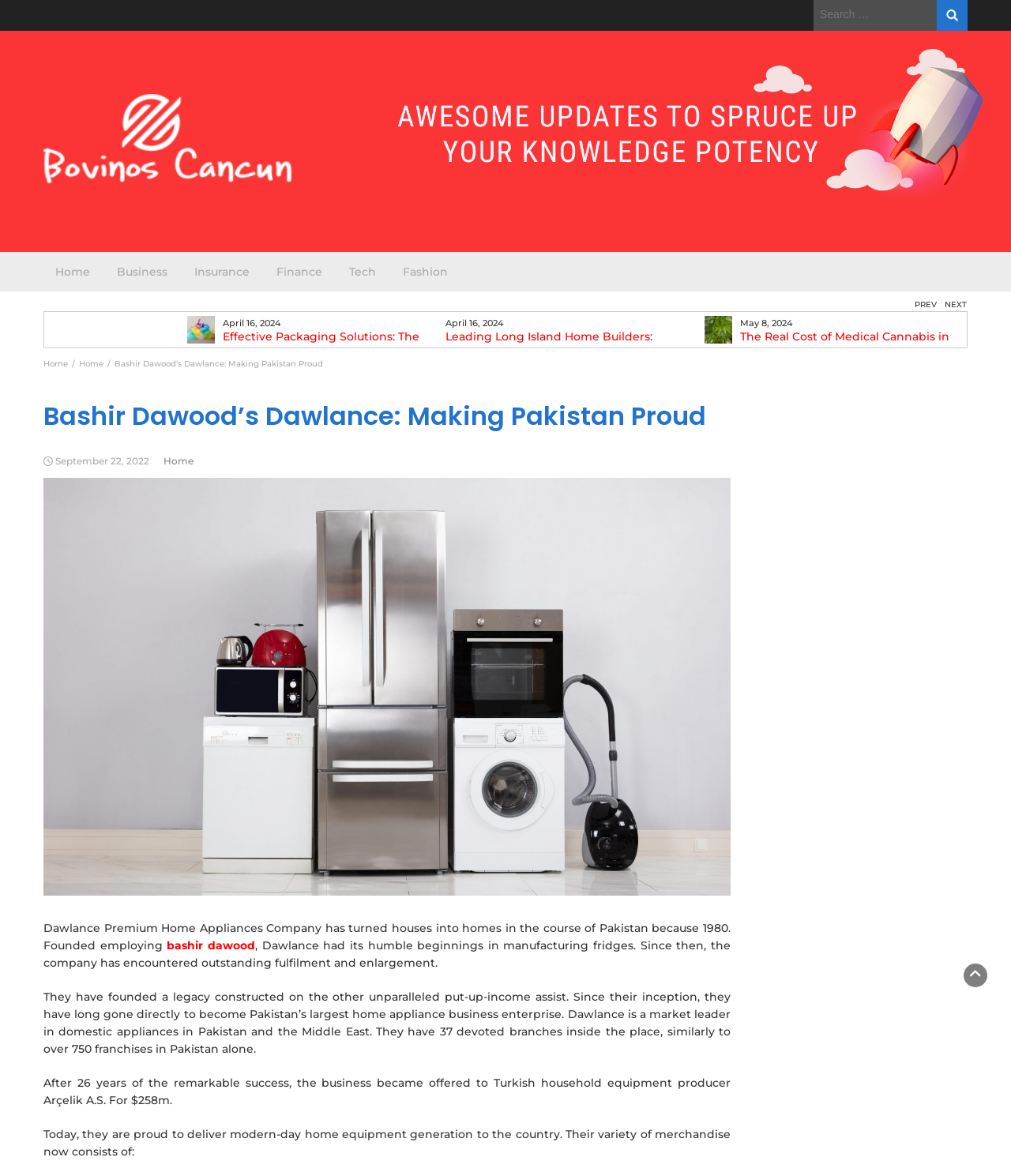Give an in-depth explanation of the webpage layout and content.

The webpage is about Dawlance, a premium home appliances company in Pakistan. At the top, there is a search bar with a search button to the right. Below the search bar, there is a horizontal navigation menu with links to different categories such as "Home", "Business", "Insurance", "Finance", "Tech", and "Fashion".

To the left of the navigation menu, there is a link to an article titled "How to run a business?" with an accompanying image. Below this link, there are several news article links with images, each with a title and a date. The articles are arranged in a horizontal layout, with the most recent article on the left and the oldest on the right.

Below the news articles, there is a navigation section with links to "PREV" and "NEXT" pages. Above this section, there is a breadcrumbs navigation menu with links to "Home" and the current page, "Bashir Dawood’s Dawlance: Making Pakistan Proud".

The main content of the webpage is an article about Dawlance, which is divided into several paragraphs. The article starts with a heading "Bashir Dawood’s Dawlance: Making Pakistan Proud" and is accompanied by an image. The text describes the history of Dawlance, its founding, and its growth into Pakistan's largest home appliance business. The article also mentions the company's sale to Turkish household equipment producer Arçelik A.S. and its current product offerings.

To the right of the main content, there is a complementary section with no visible content.